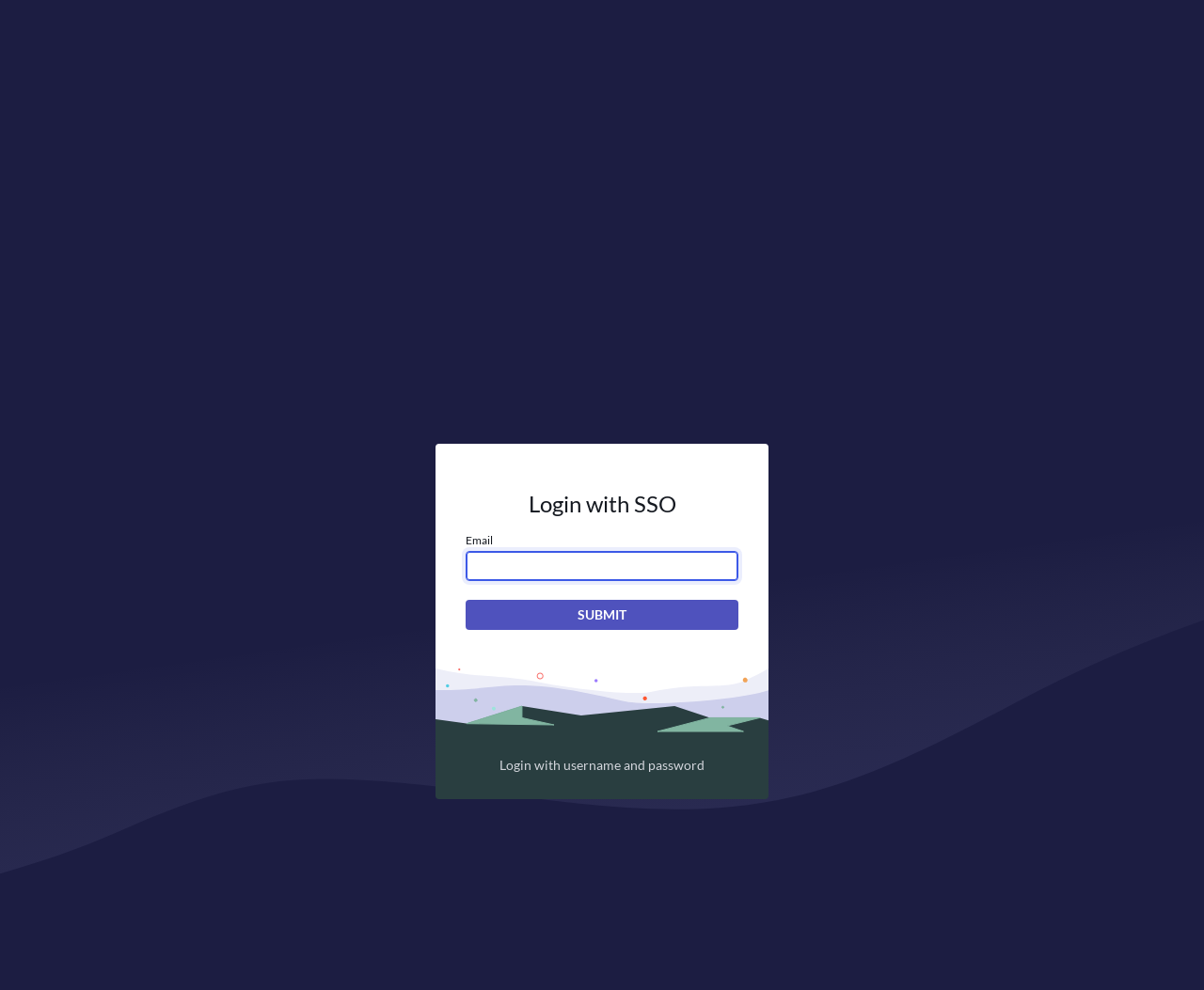Show the bounding box coordinates for the HTML element described as: "Login with username and password".

[0.407, 0.758, 0.593, 0.788]